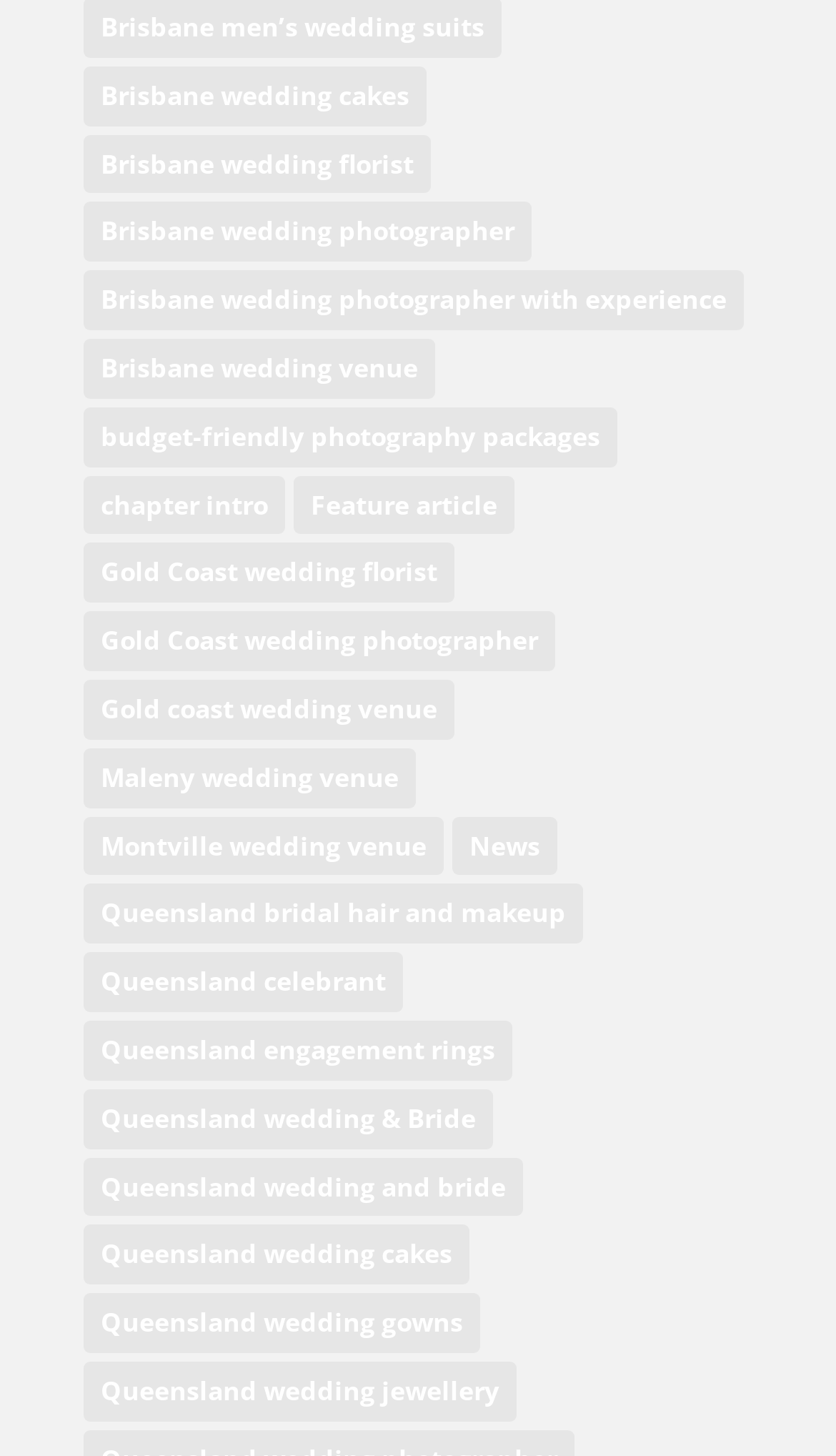Locate the bounding box coordinates of the clickable area to execute the instruction: "Explore Queensland wedding and bride". Provide the coordinates as four float numbers between 0 and 1, represented as [left, top, right, bottom].

[0.1, 0.748, 0.59, 0.789]